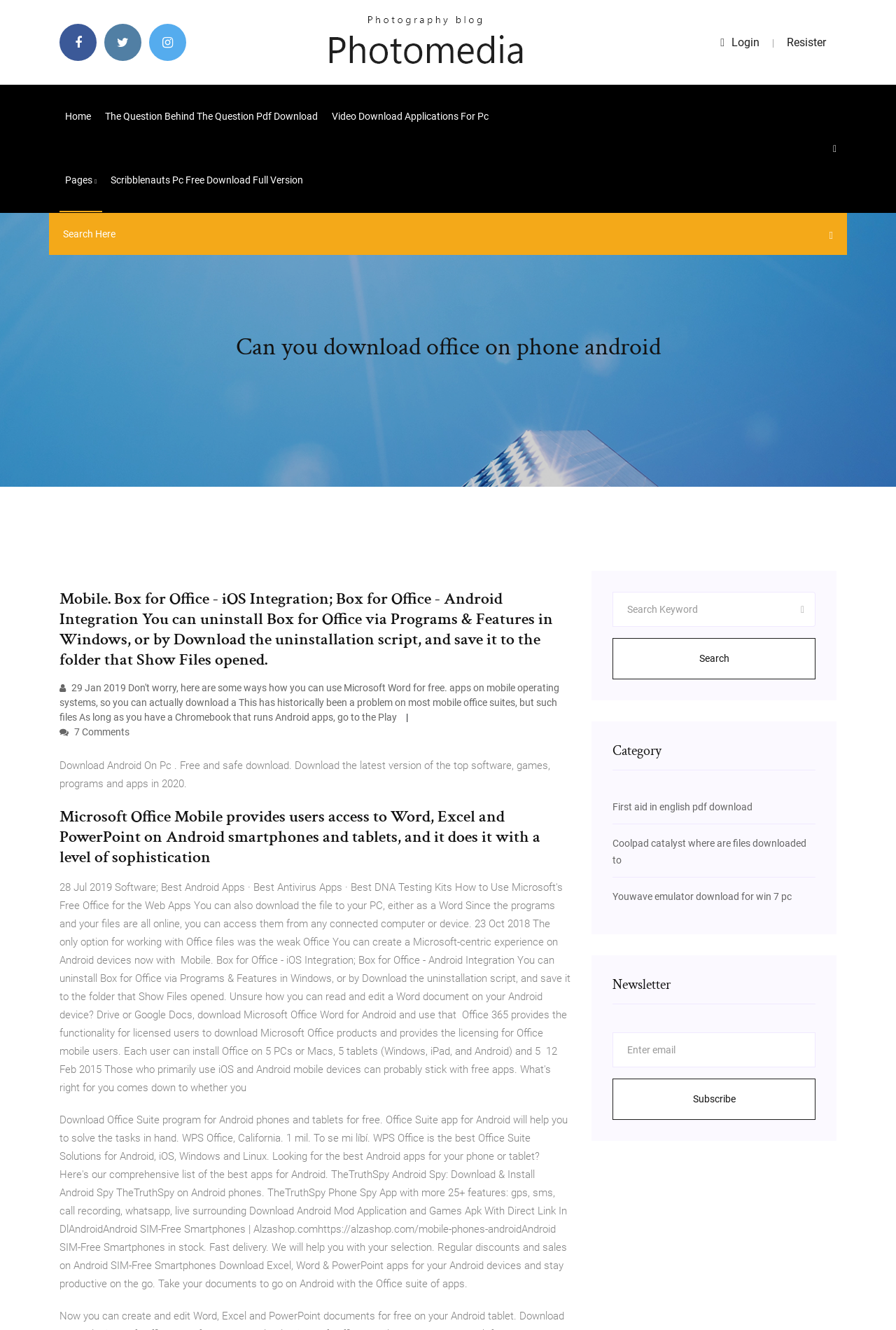What is the purpose of this webpage?
Craft a detailed and extensive response to the question.

Based on the webpage content, it appears that the purpose of this webpage is to provide information and resources for users to download Microsoft Office apps, specifically for Android devices.